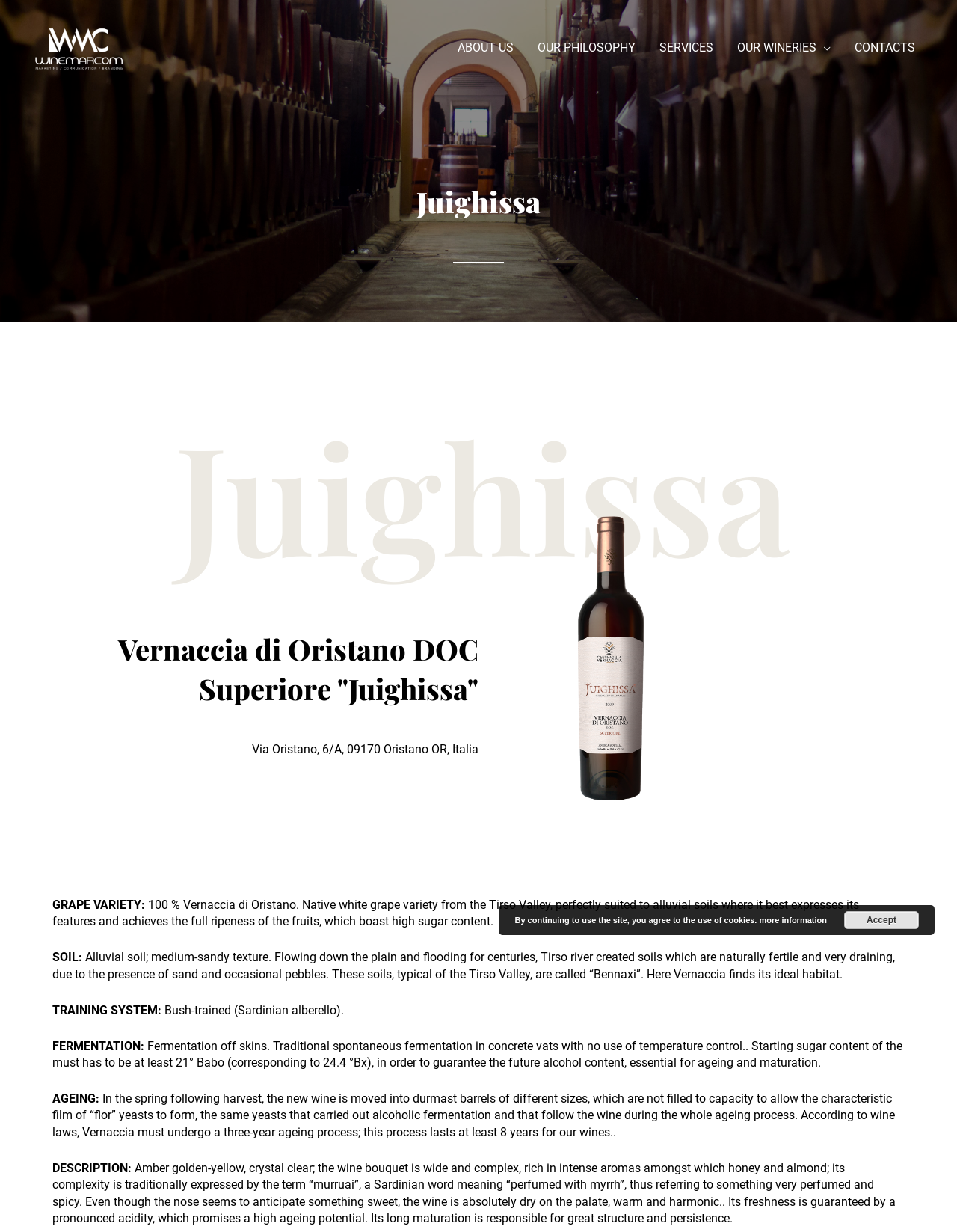Explain the webpage's layout and main content in detail.

The webpage is about Cantina della Vernaccia-Juighissa, a winery. At the top left, there is a small link. The main navigation menu is located at the top center, with five links: "ABOUT US", "OUR PHILOSOPHY", "SERVICES", "OUR WINERIES", and "CONTACTS". 

Below the navigation menu, there are three headings: "Juighissa" appears twice, and "Vernaccia di Oristano DOC Superiore 'Juighissa'". 

The main content of the webpage is divided into sections, each with a title in bold font, including "GRAPE VARIETY", "SOIL", "TRAINING SYSTEM", "FERMENTATION", "AGEING", and "DESCRIPTION". Each section provides detailed information about the winery's practices and the characteristics of their wine. 

On the right side of the page, near the bottom, there is a notice about the use of cookies, with a link to "more information" and an "Accept" button.